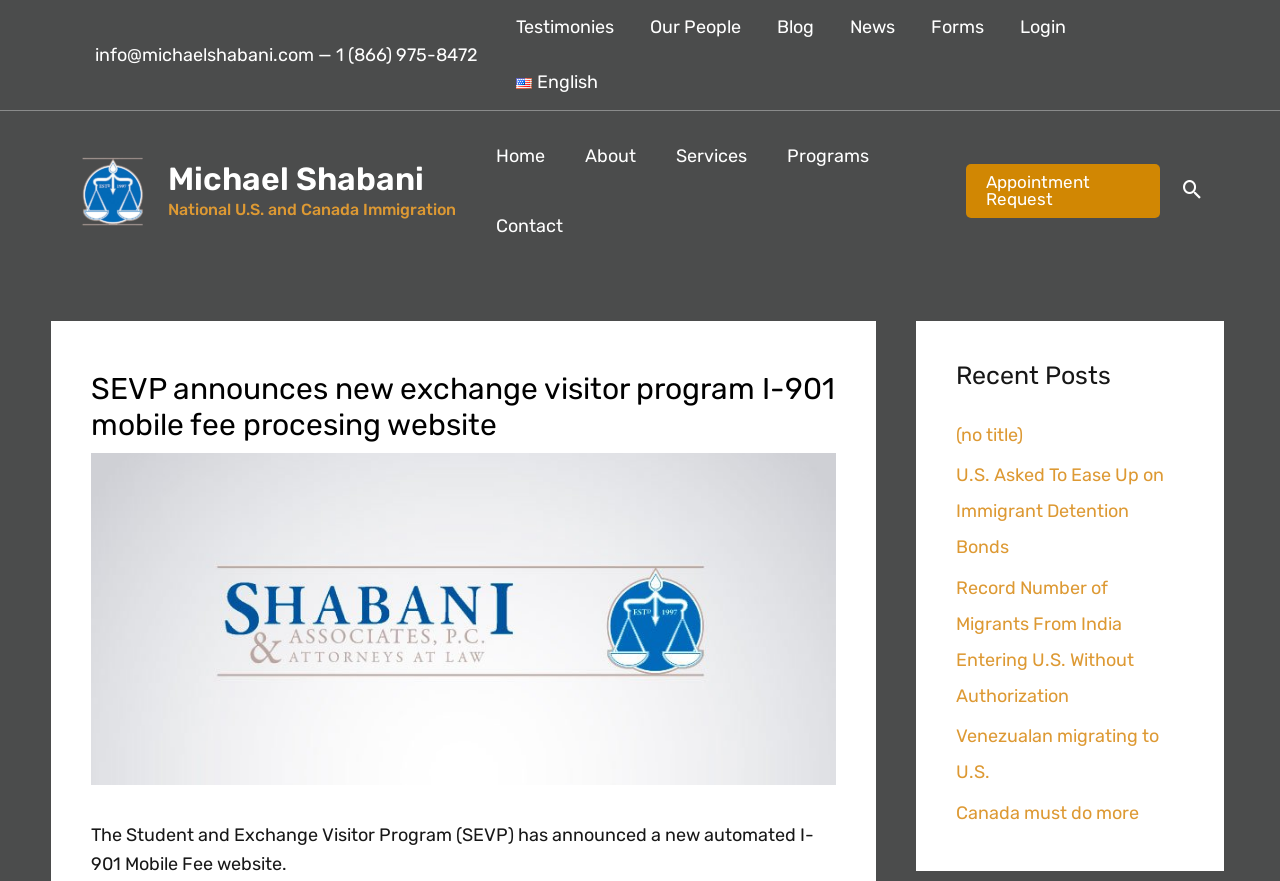Provide the bounding box coordinates of the HTML element this sentence describes: "Blog". The bounding box coordinates consist of four float numbers between 0 and 1, i.e., [left, top, right, bottom].

[0.593, 0.0, 0.65, 0.062]